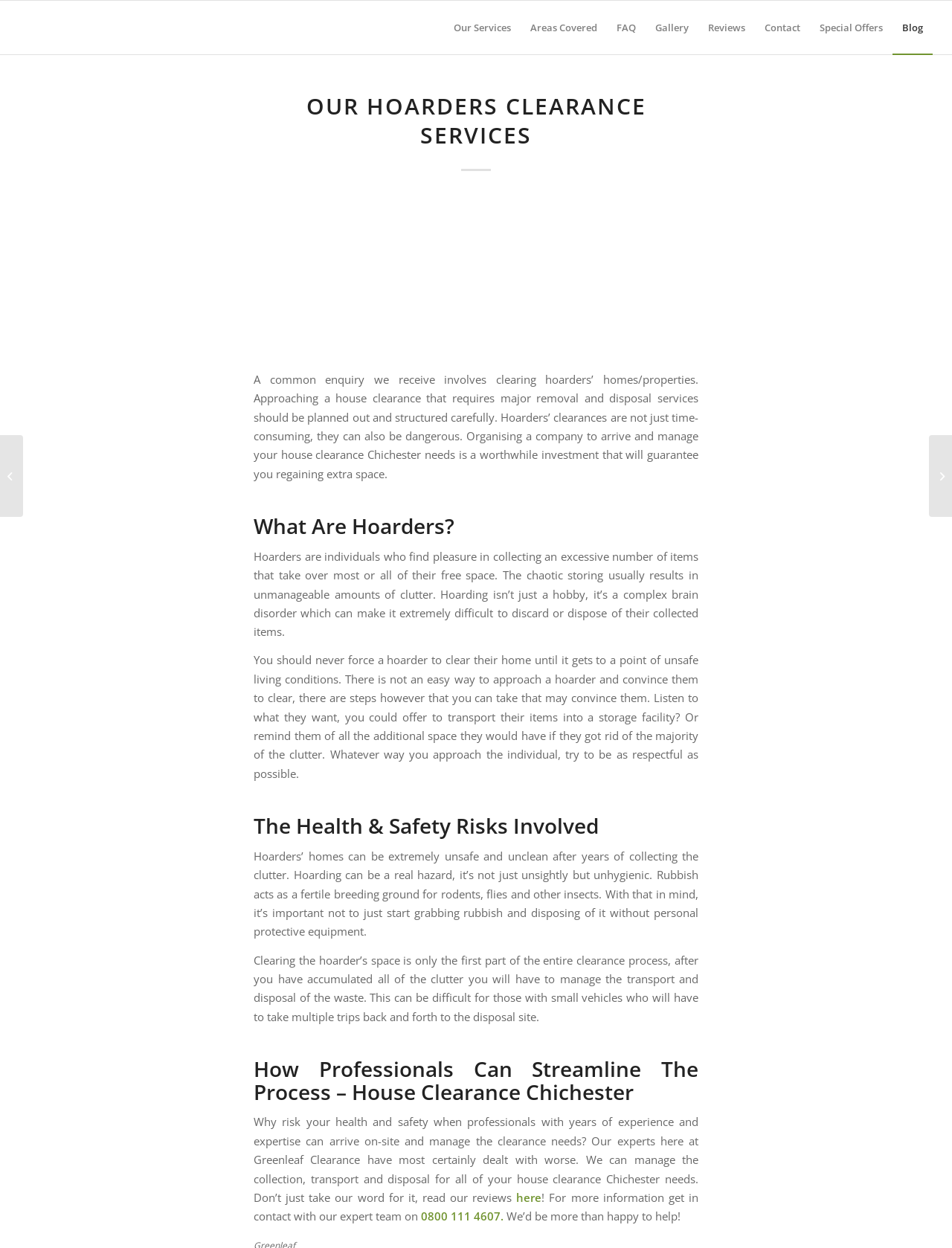What is the purpose of approaching a house clearance carefully?
Provide an in-depth answer to the question, covering all aspects.

According to the webpage, approaching a house clearance that requires major removal and disposal services should be planned out and structured carefully because hoarders' homes can be extremely unsafe and unclean, and clearing the space without proper precautions can be hazardous to one's health.